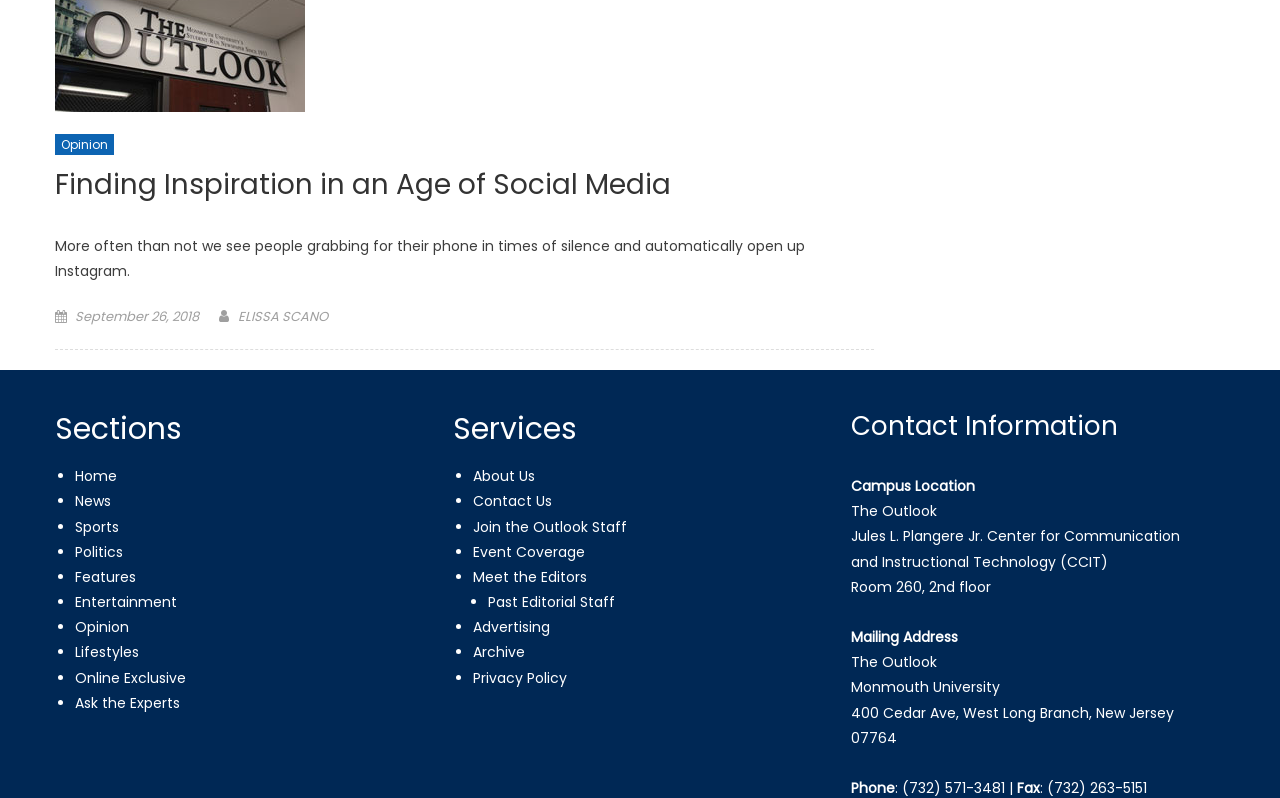Extract the bounding box coordinates for the described element: "About Us". The coordinates should be represented as four float numbers between 0 and 1: [left, top, right, bottom].

[0.37, 0.584, 0.418, 0.609]